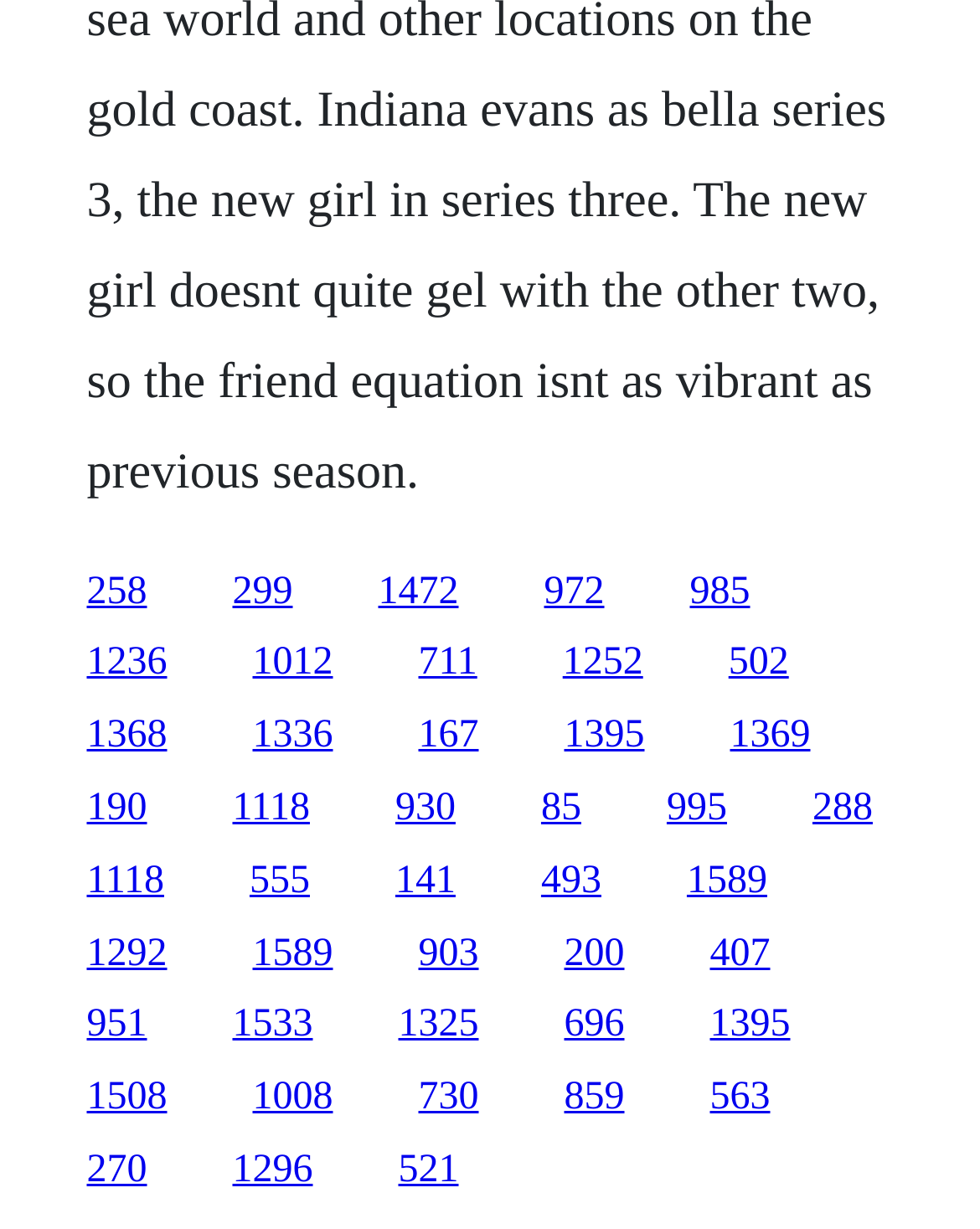Provide the bounding box coordinates for the UI element described in this sentence: "1012". The coordinates should be four float values between 0 and 1, i.e., [left, top, right, bottom].

[0.258, 0.522, 0.34, 0.557]